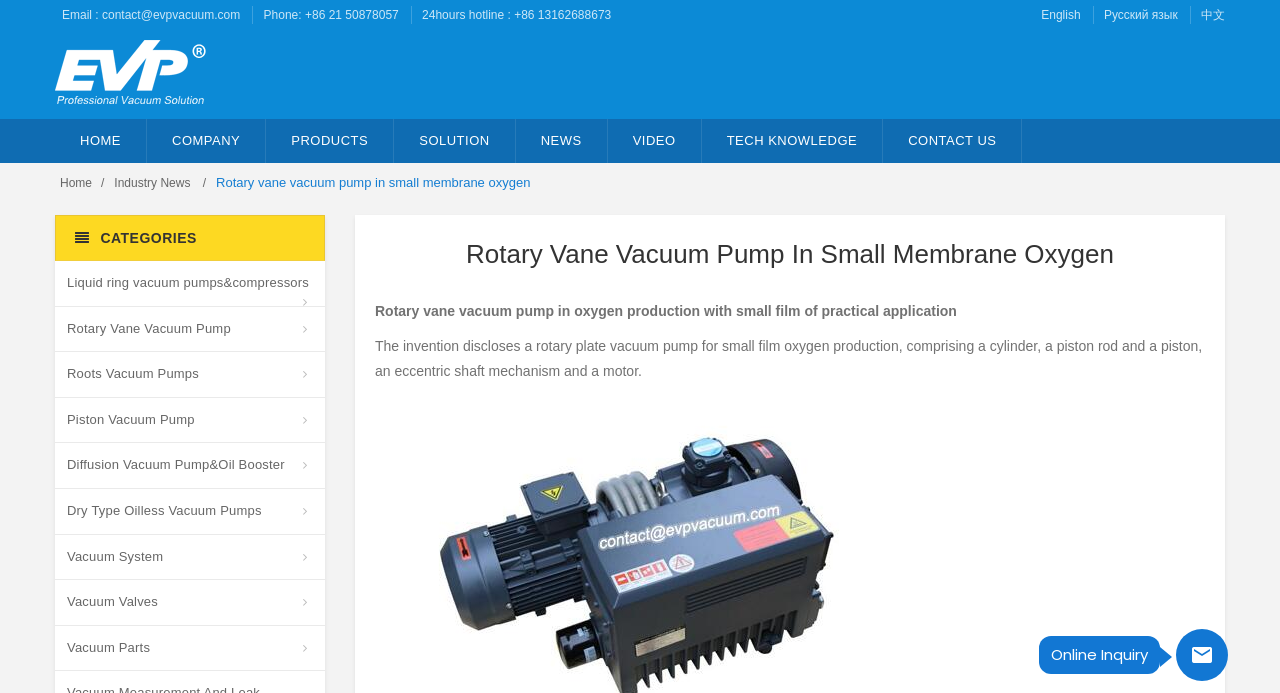Identify the bounding box coordinates of the clickable region to carry out the given instruction: "Click the 'Online Inquiry' button".

[0.919, 0.908, 0.959, 0.983]